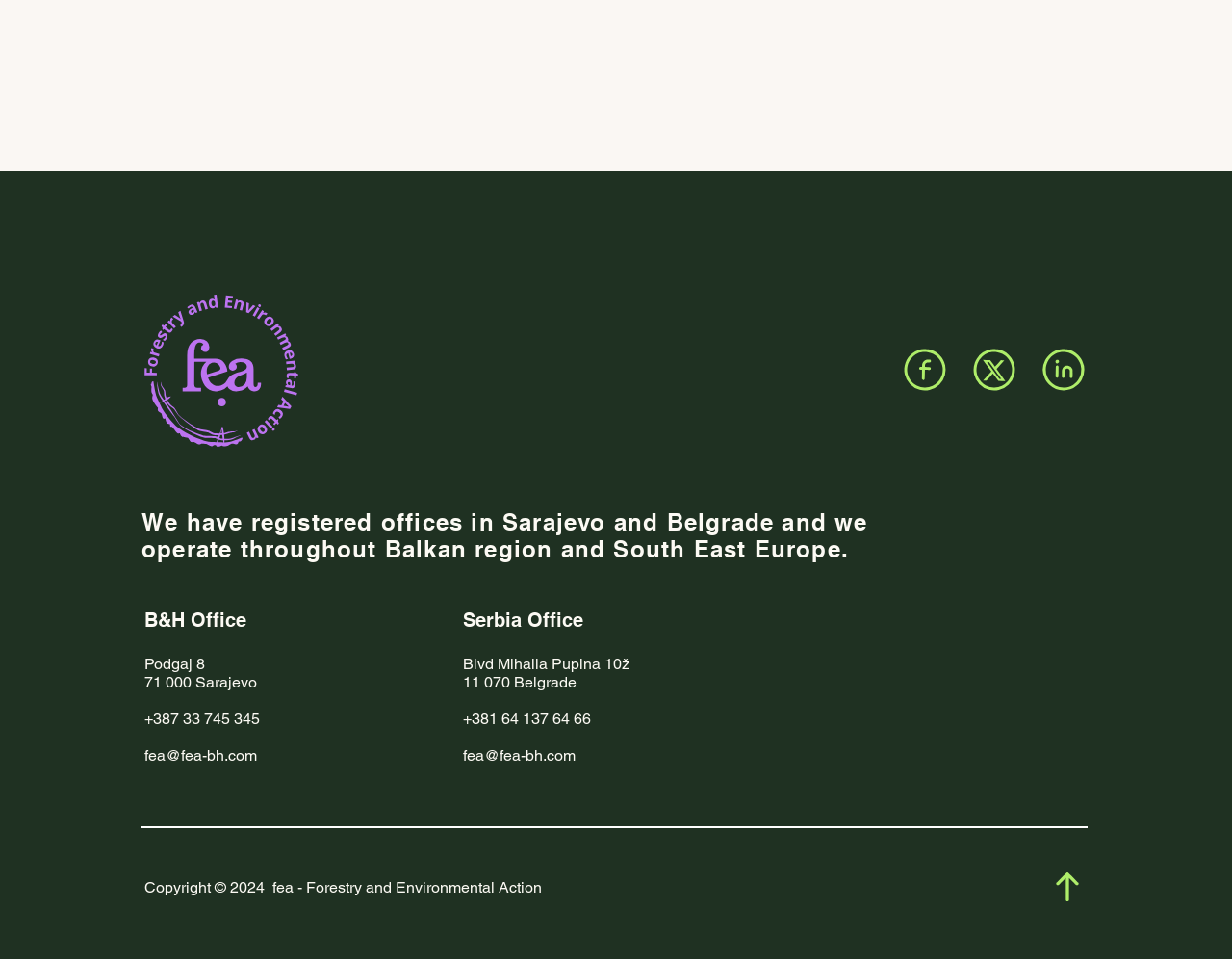Based on the element description LinkedIn, identify the bounding box of the UI element in the given webpage screenshot. The coordinates should be in the format (top-left x, top-left y, bottom-right x, bottom-right y) and must be between 0 and 1.

[0.845, 0.361, 0.882, 0.41]